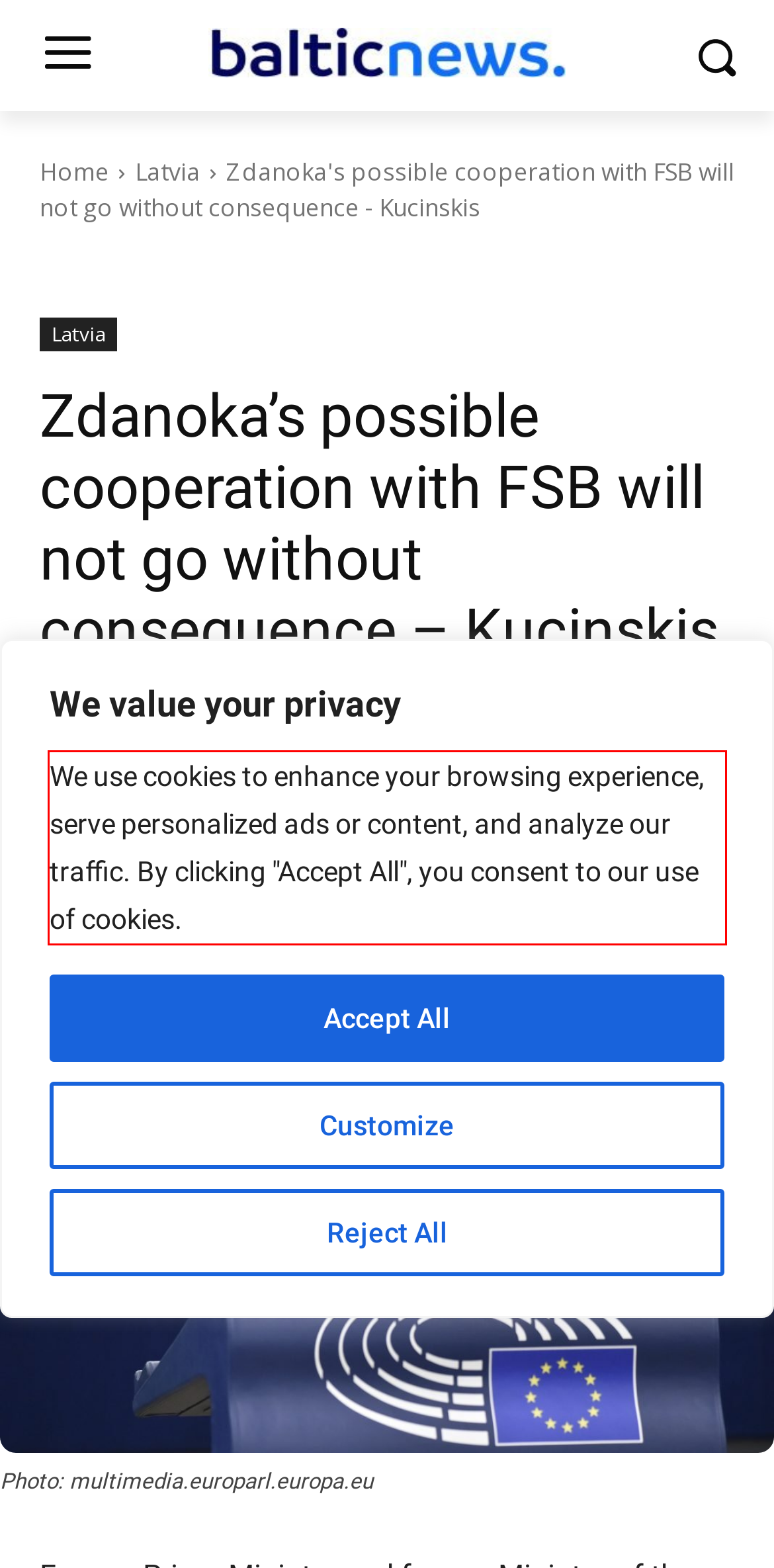You are given a screenshot showing a webpage with a red bounding box. Perform OCR to capture the text within the red bounding box.

We use cookies to enhance your browsing experience, serve personalized ads or content, and analyze our traffic. By clicking "Accept All", you consent to our use of cookies.